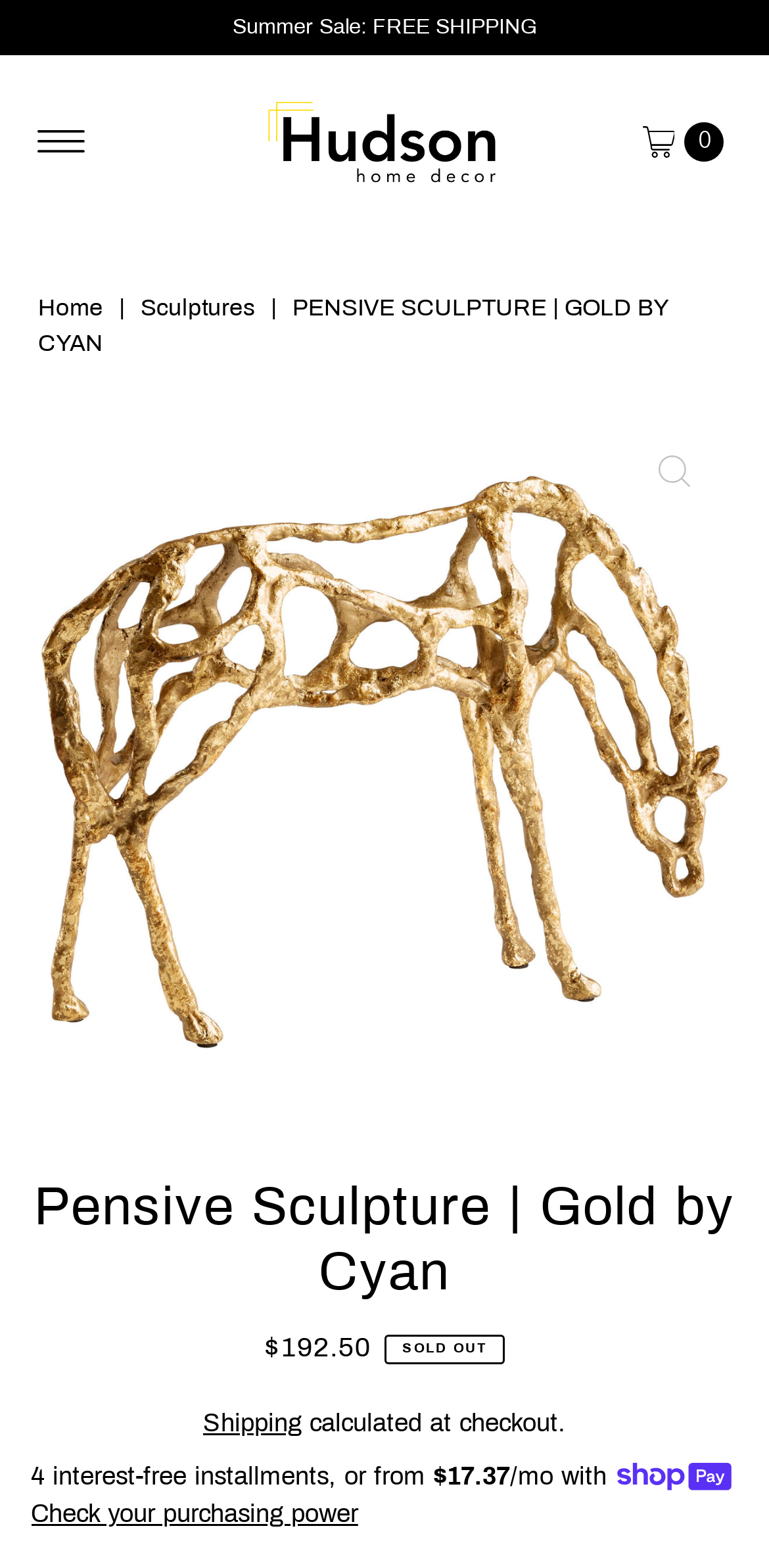Give the bounding box coordinates for the element described as: "Check your purchasing power".

[0.04, 0.954, 0.466, 0.978]